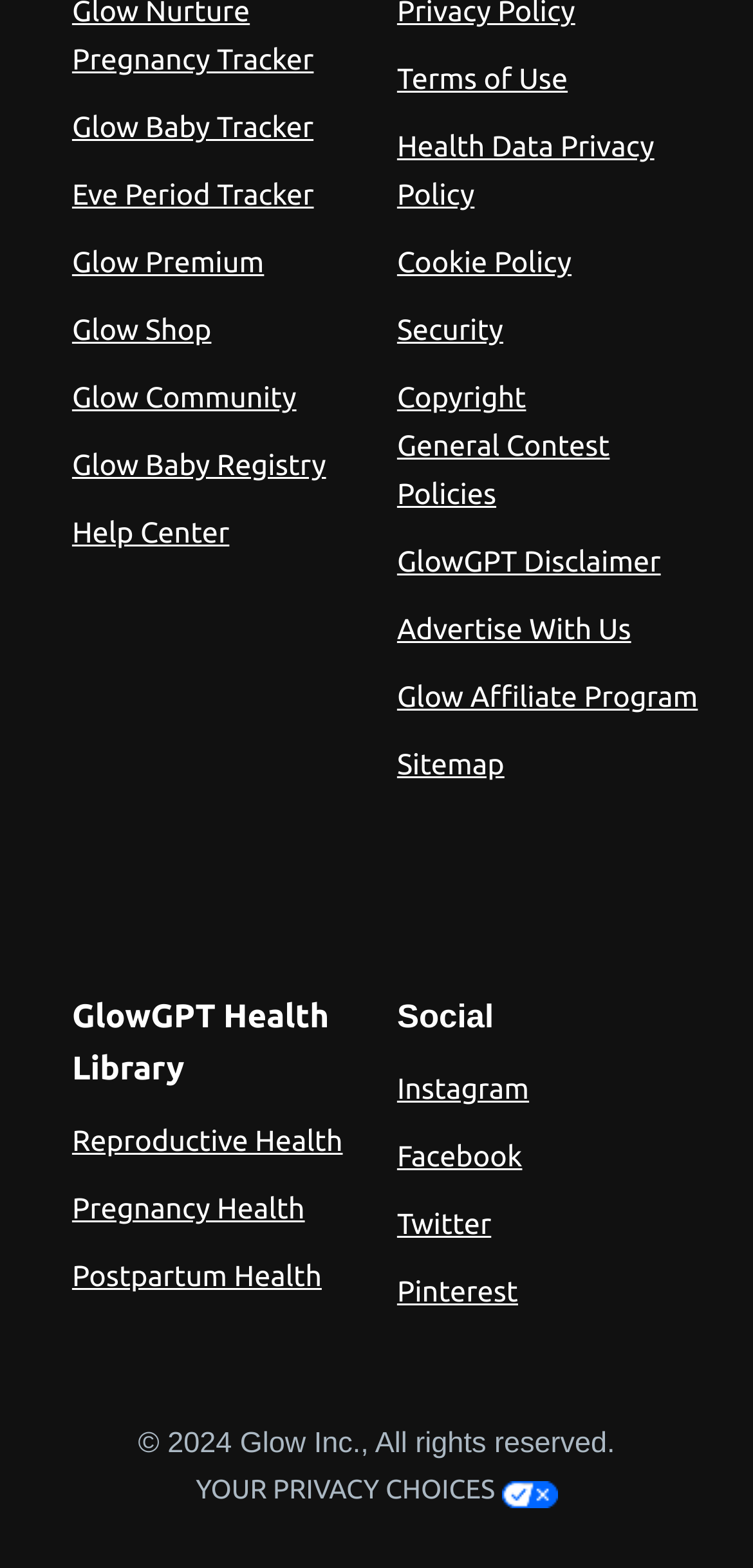Specify the bounding box coordinates of the area to click in order to follow the given instruction: "Go to Glow Baby Tracker."

[0.096, 0.07, 0.416, 0.091]